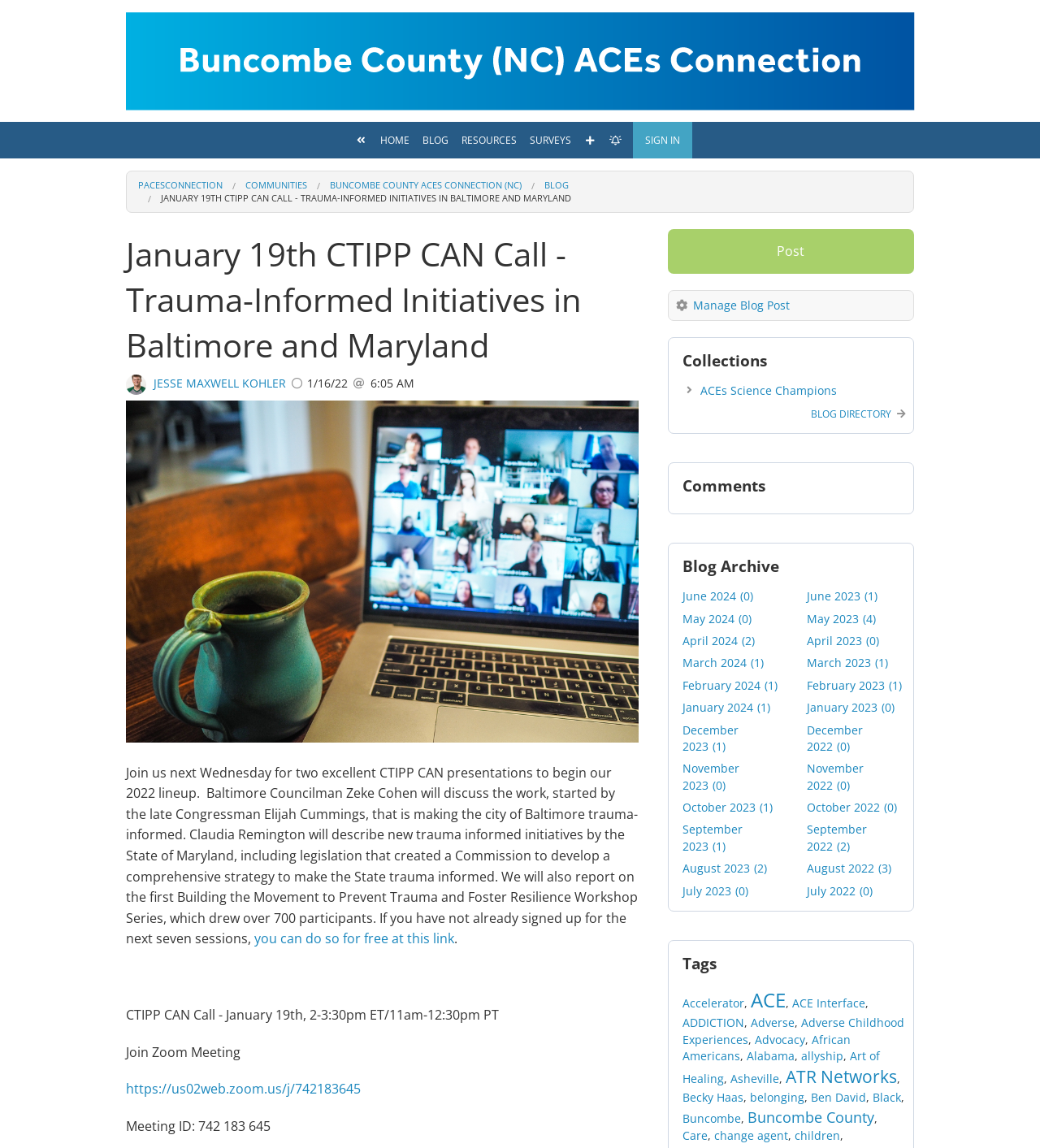Extract the bounding box for the UI element that matches this description: "Make An Appointment with Me".

None